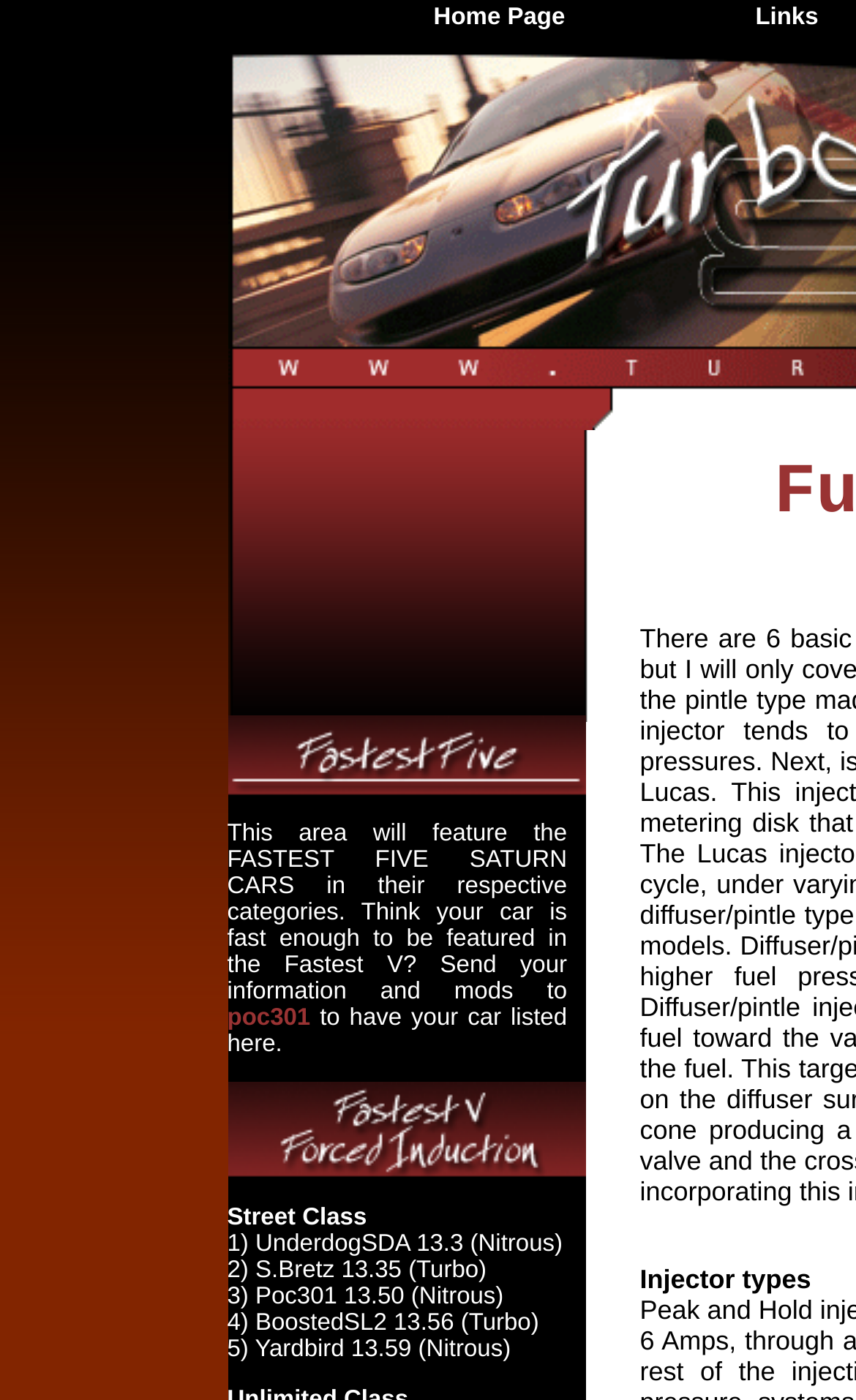What type of injector is mentioned on the webpage?
Based on the image, provide your answer in one word or phrase.

None